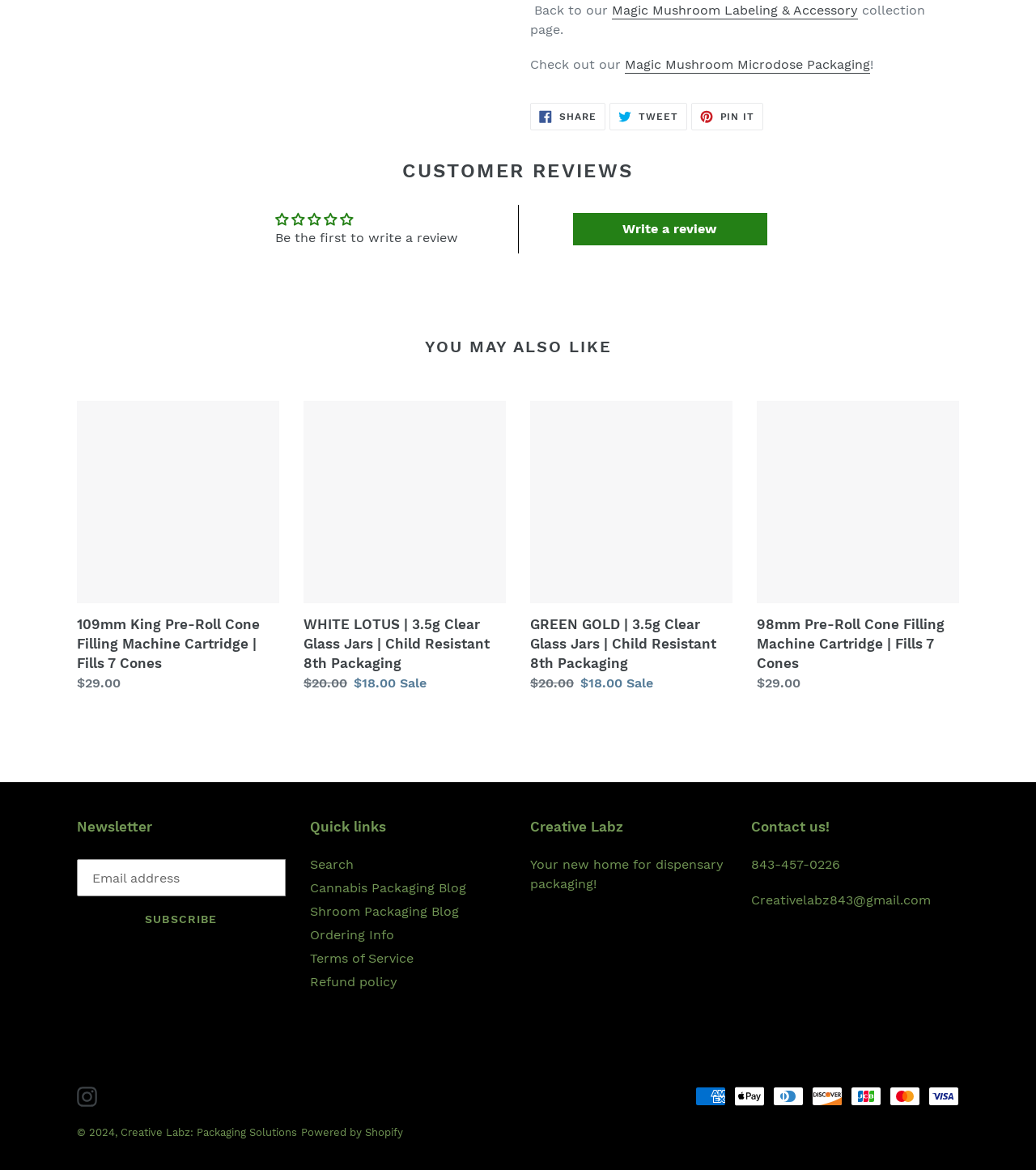Can you give a detailed response to the following question using the information from the image? What is the name of the collection page?

I found this answer by looking at the link with the text 'Magic Mushroom Labeling & Accessory' which is located at the top of the webpage, indicating that it is the collection page.